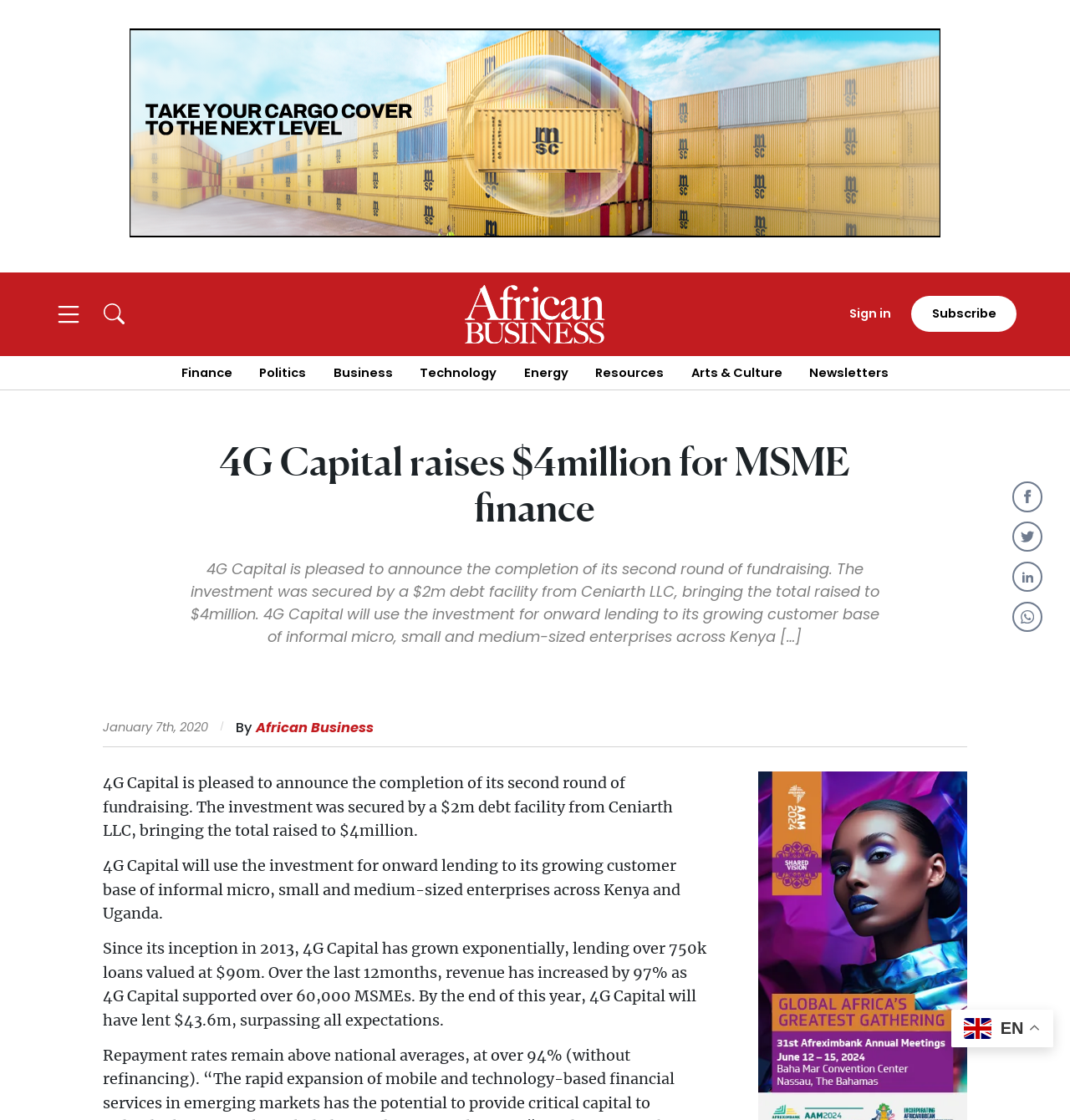Find the bounding box coordinates for the element that must be clicked to complete the instruction: "Click on Subscribe for full access". The coordinates should be four float numbers between 0 and 1, indicated as [left, top, right, bottom].

[0.0, 0.046, 0.254, 0.087]